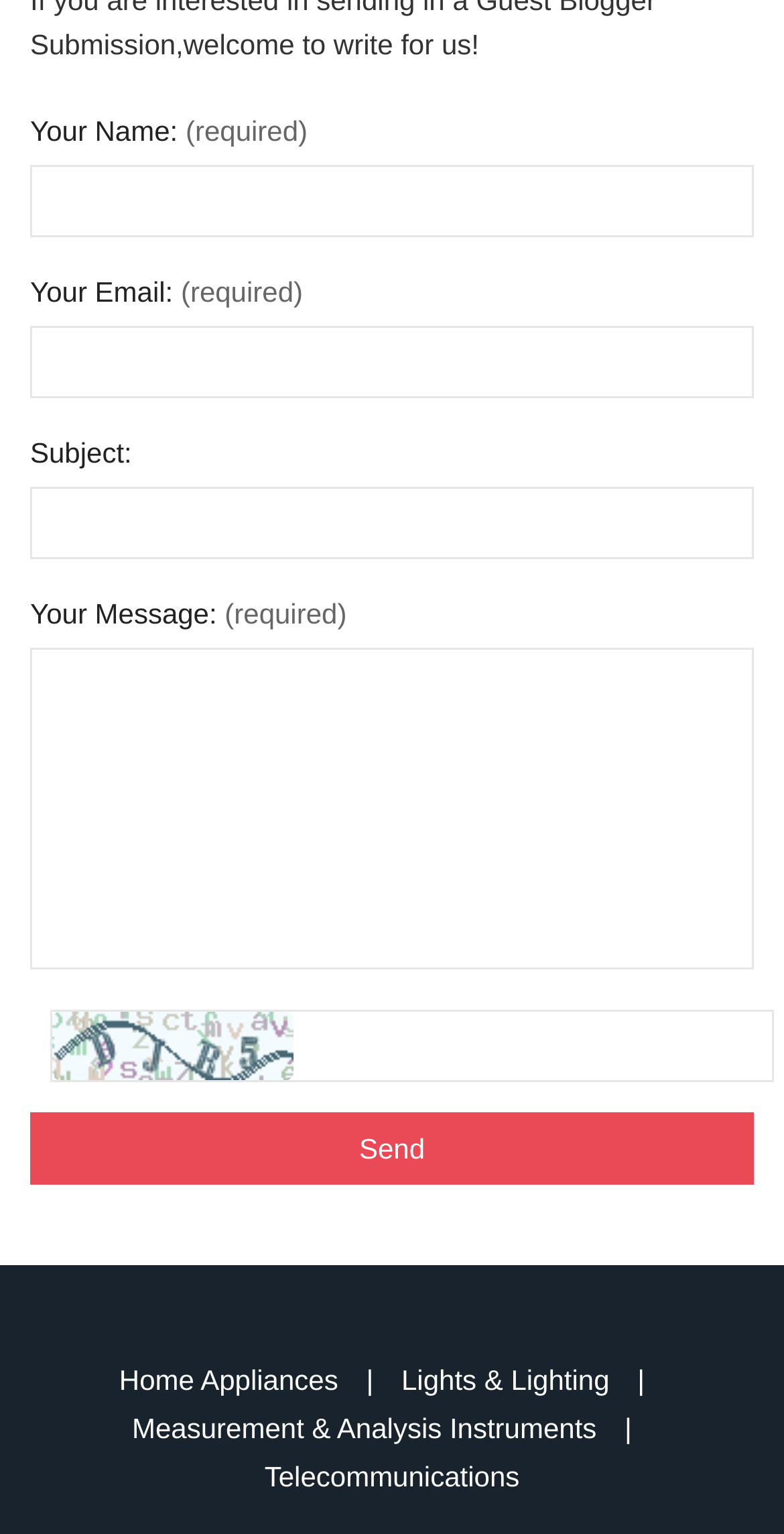What is the first field label on the form?
From the image, respond using a single word or phrase.

Your Name: